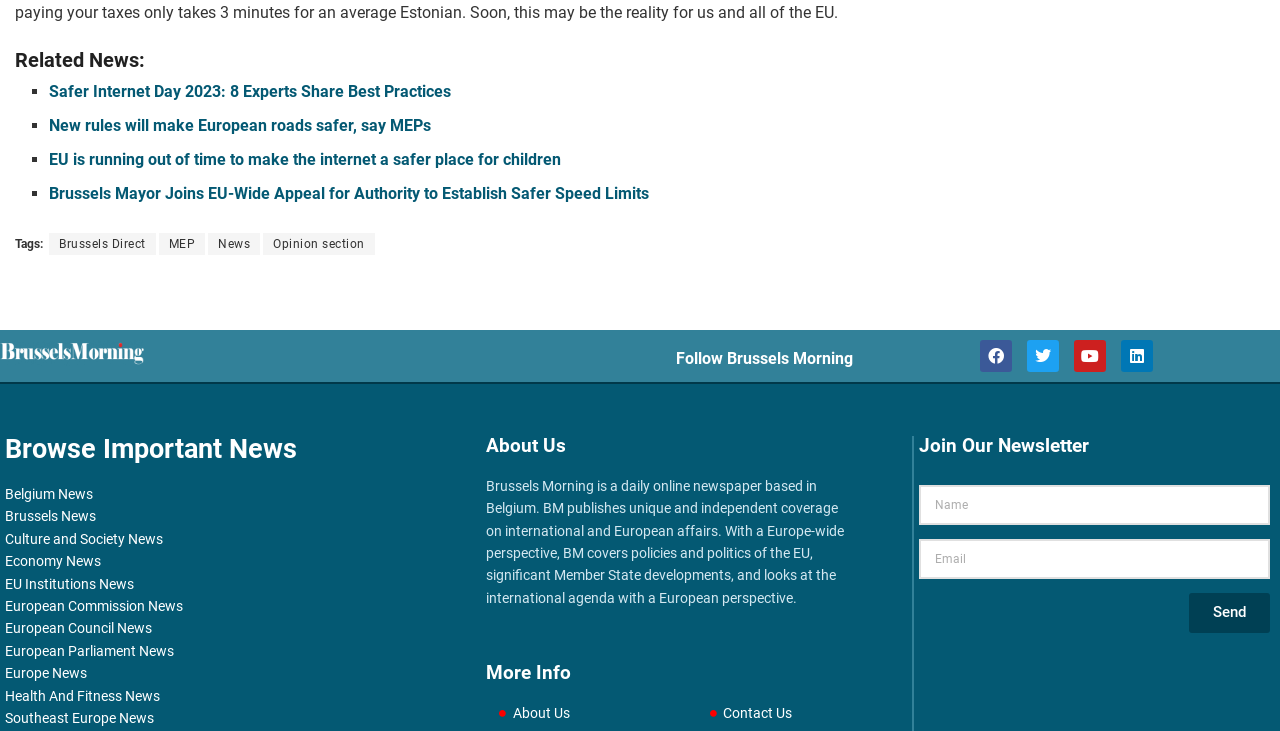Locate the bounding box coordinates of the clickable area to execute the instruction: "Explore EU Institutions News". Provide the coordinates as four float numbers between 0 and 1, represented as [left, top, right, bottom].

[0.004, 0.787, 0.105, 0.809]